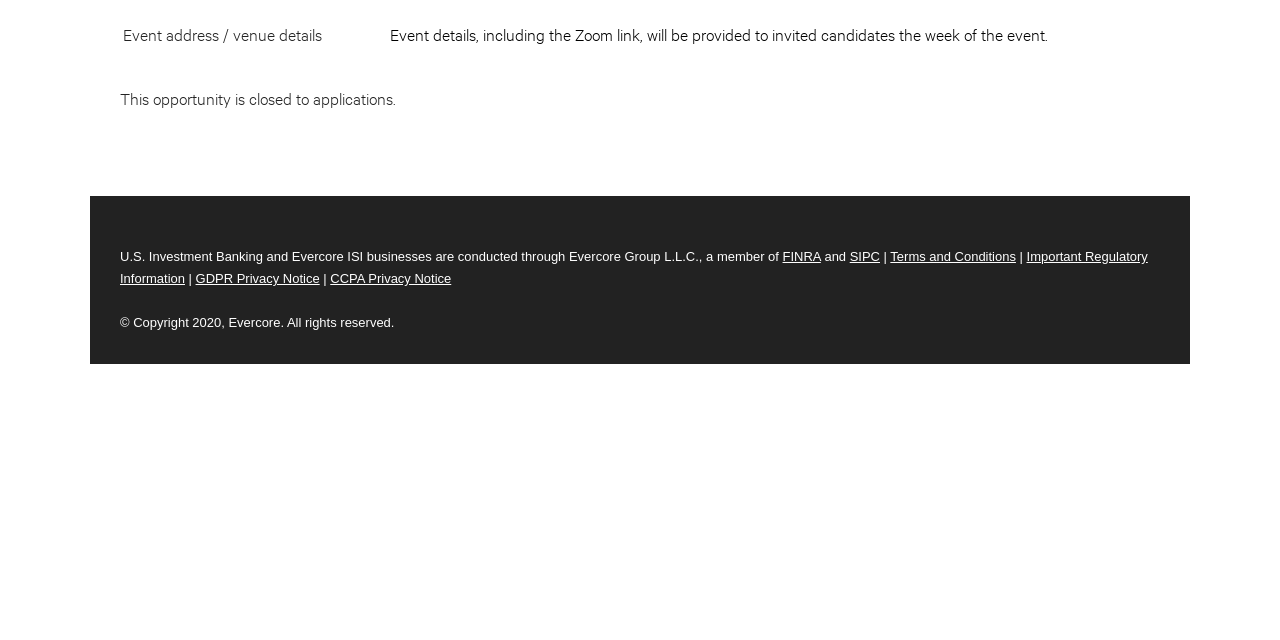Bounding box coordinates are specified in the format (top-left x, top-left y, bottom-right x, bottom-right y). All values are floating point numbers bounded between 0 and 1. Please provide the bounding box coordinate of the region this sentence describes: FINRA

[0.611, 0.389, 0.641, 0.413]